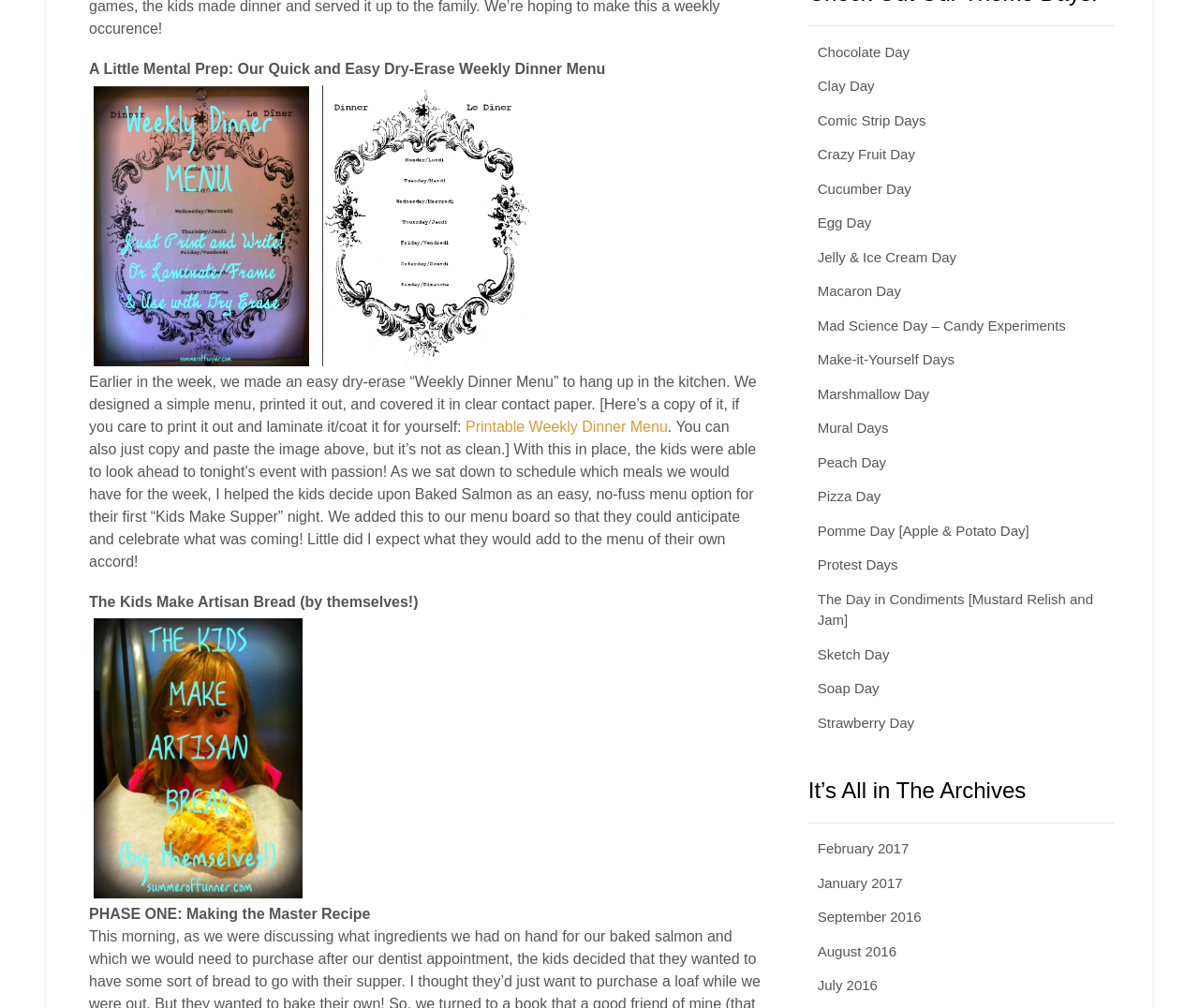Find the bounding box coordinates of the area that needs to be clicked in order to achieve the following instruction: "Click the 'February 2017' link". The coordinates should be specified as four float numbers between 0 and 1, i.e., [left, top, right, bottom].

[0.682, 0.834, 0.758, 0.85]